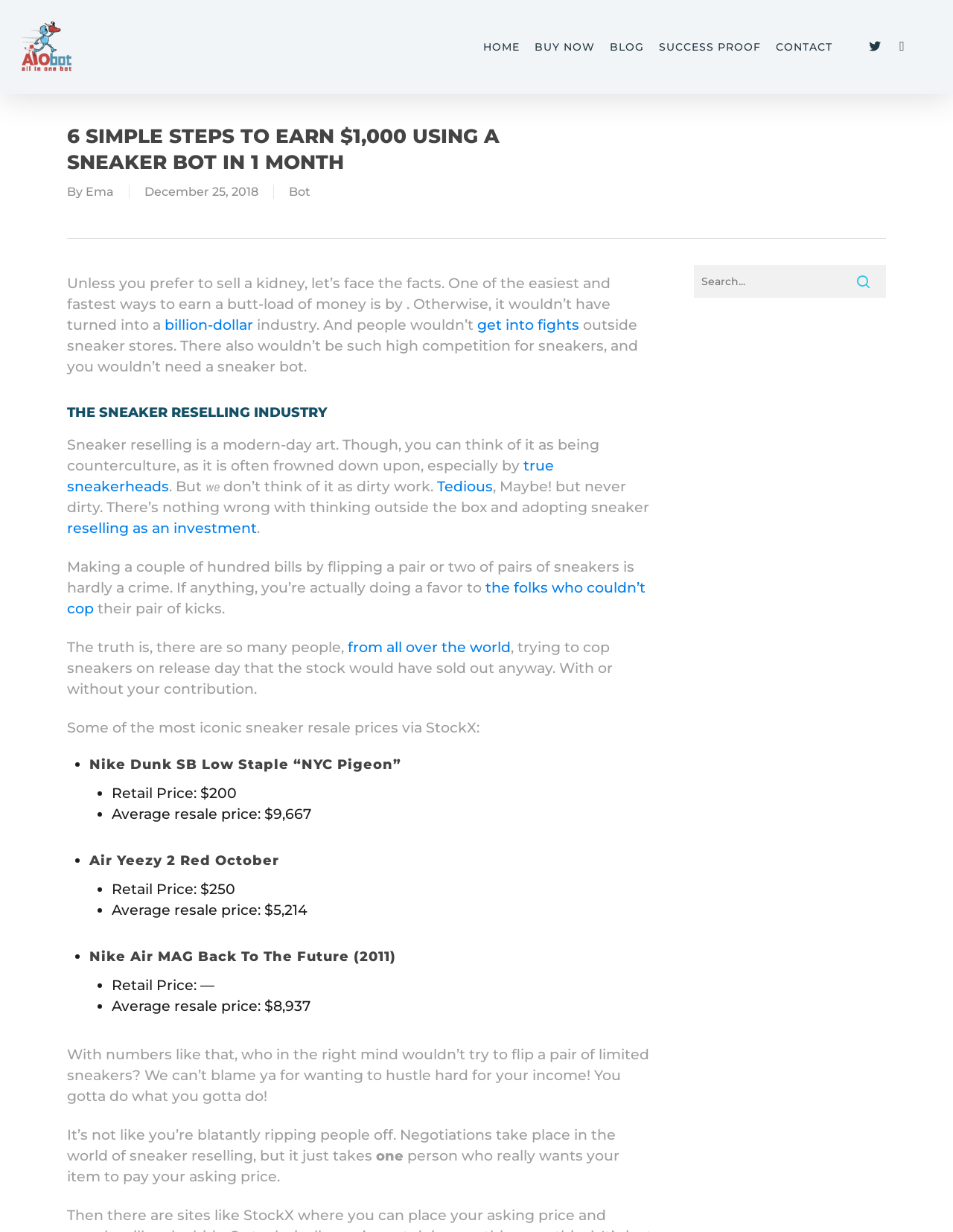Please identify the bounding box coordinates of the region to click in order to complete the given instruction: "Go to the 'HOME' page". The coordinates should be four float numbers between 0 and 1, i.e., [left, top, right, bottom].

[0.507, 0.033, 0.545, 0.043]